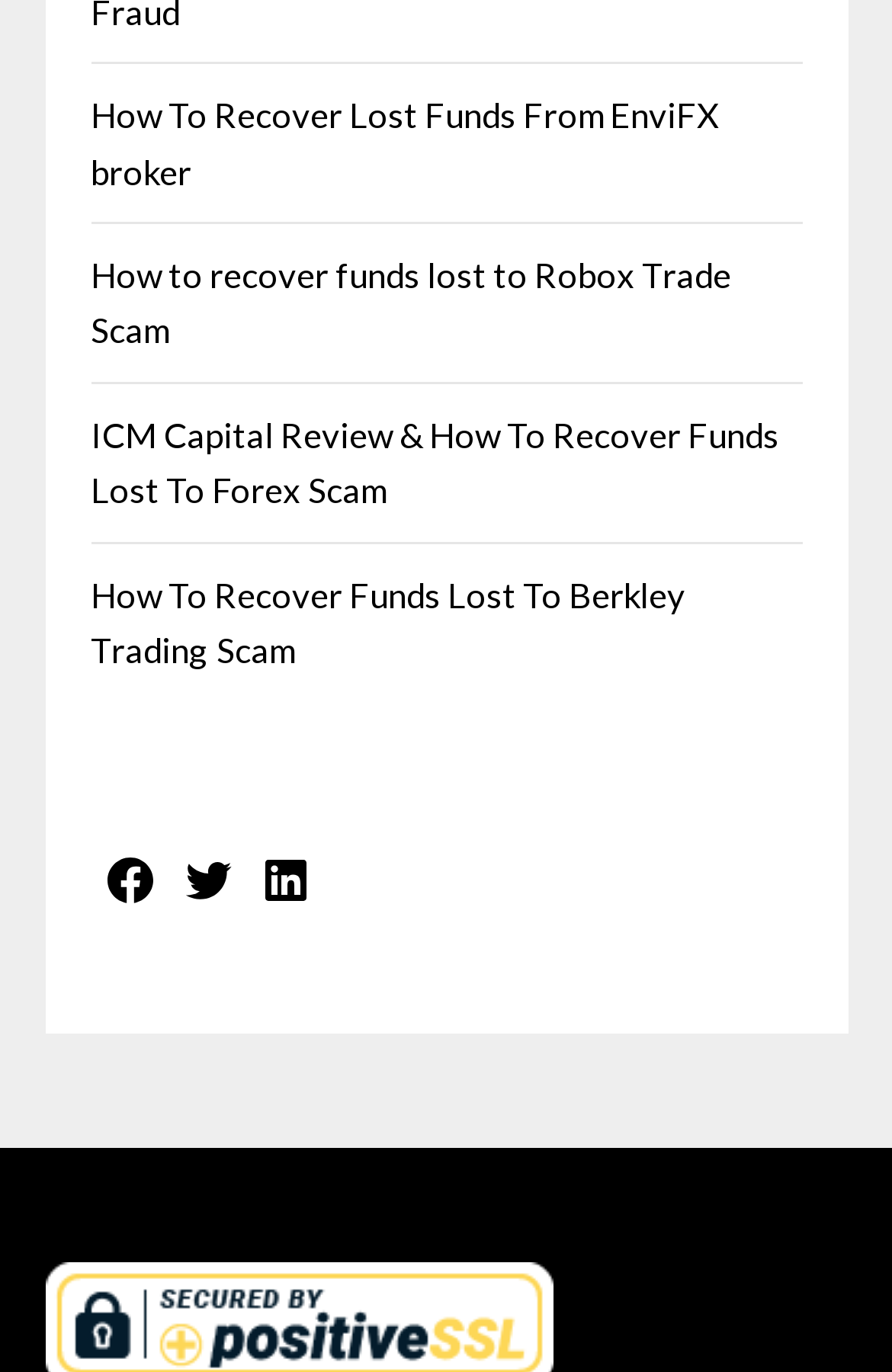Can you give a comprehensive explanation to the question given the content of the image?
How many links are present on the webpage?

There are five links present on the webpage, which include four links related to recovering funds from scams and one link to an unknown destination at the bottom of the page.